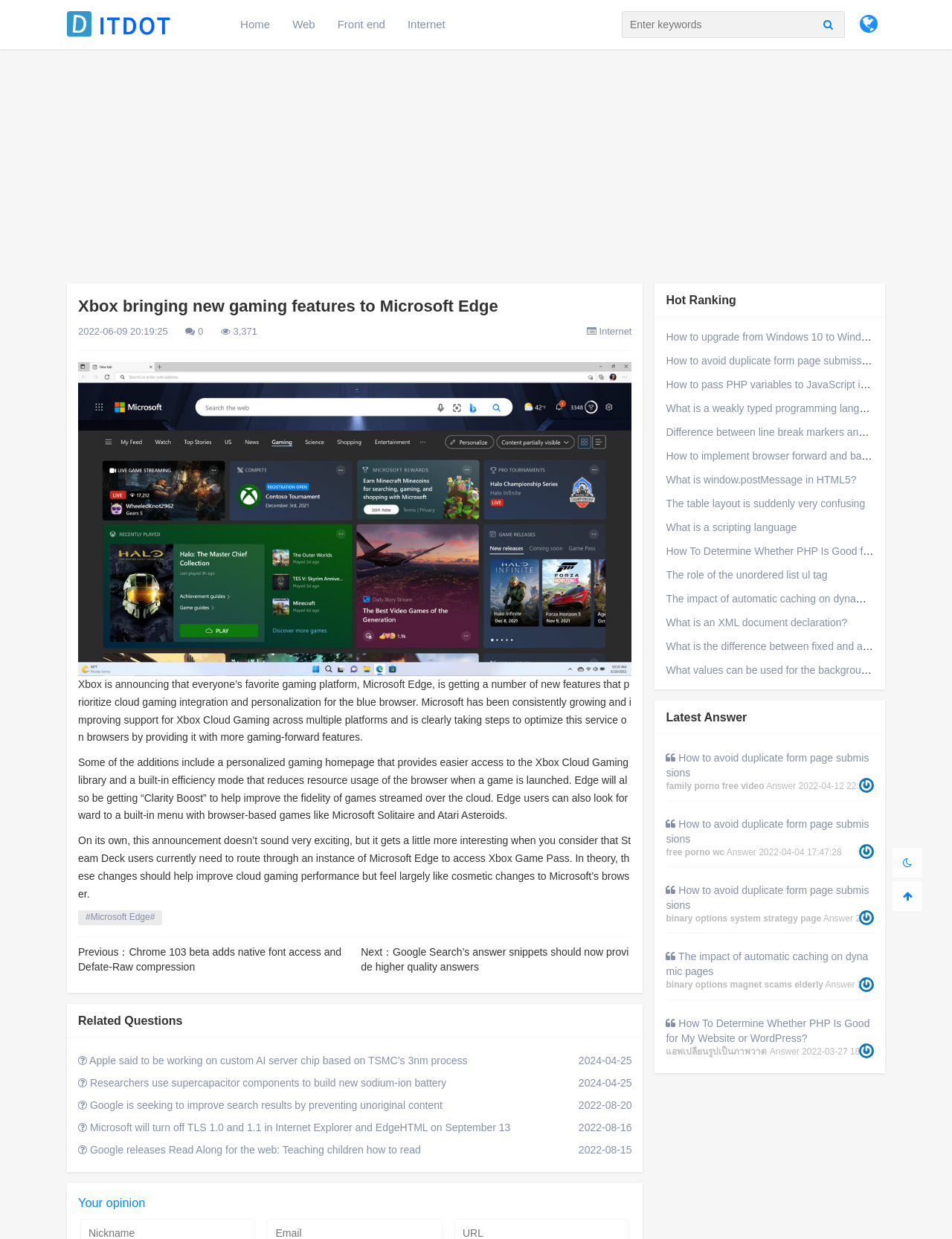Detail the various sections and features of the webpage.

This webpage is about Xbox bringing new gaming features to Microsoft Edge. At the top, there is a navigation bar with links to "Home", "Web", "Front end", and "Internet". Next to the navigation bar, there is a search box with a magnifying glass icon. On the top-right corner, there is a link with a bell icon and another link with a user icon.

Below the navigation bar, there is a large heading that reads "Xbox bringing new gaming features to Microsoft Edge". Underneath the heading, there is a date "2022-06-09 20:19:25" and some statistics, including "0" and "3,371". 

To the right of the heading, there is an image related to Xbox and Microsoft Edge. Below the image, there are three paragraphs of text that describe the new features of Microsoft Edge, including a personalized gaming homepage, an efficiency mode, and "Clarity Boost" to improve the fidelity of games streamed over the cloud.

Further down the page, there are links to related articles, including "Chrome 103 beta adds native font access and Deflate-Raw compression" and "Google Search’s answer snippets should now provide higher quality answers". 

On the right side of the page, there is a section titled "Related Questions" with links to various articles, including "Apple said to be working on custom AI server chip based on TSMC’s 3nm process" and "Researchers use supercapacitor components to build new sodium-ion battery".

At the bottom of the page, there are two sections titled "Hot Ranking" and "Latest Answer" with links to various articles and answers to questions.